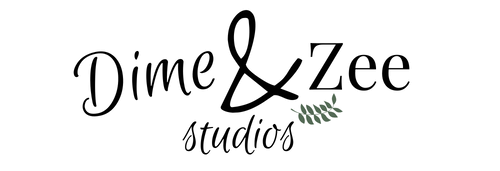Respond with a single word or phrase to the following question:
What is the added element next to 'studios'?

green leaf motif